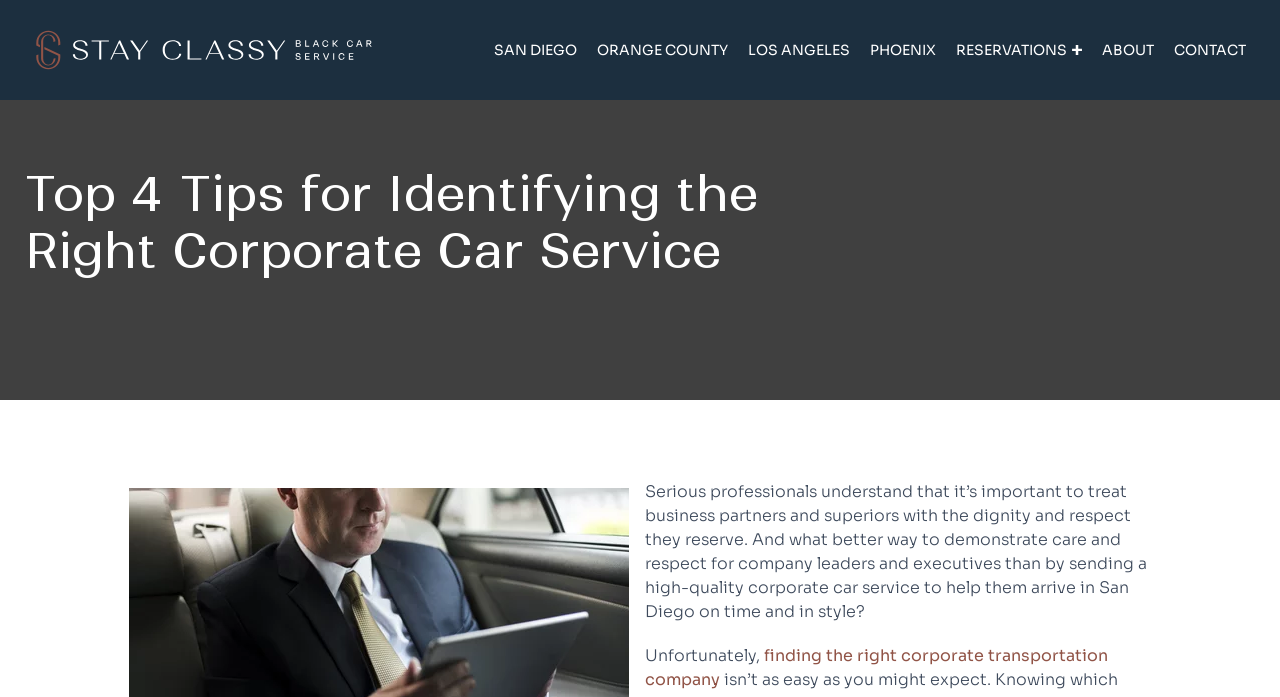Locate the bounding box coordinates of the clickable element to fulfill the following instruction: "Learn more about the company on ABOUT page". Provide the coordinates as four float numbers between 0 and 1 in the format [left, top, right, bottom].

[0.853, 0.0, 0.909, 0.143]